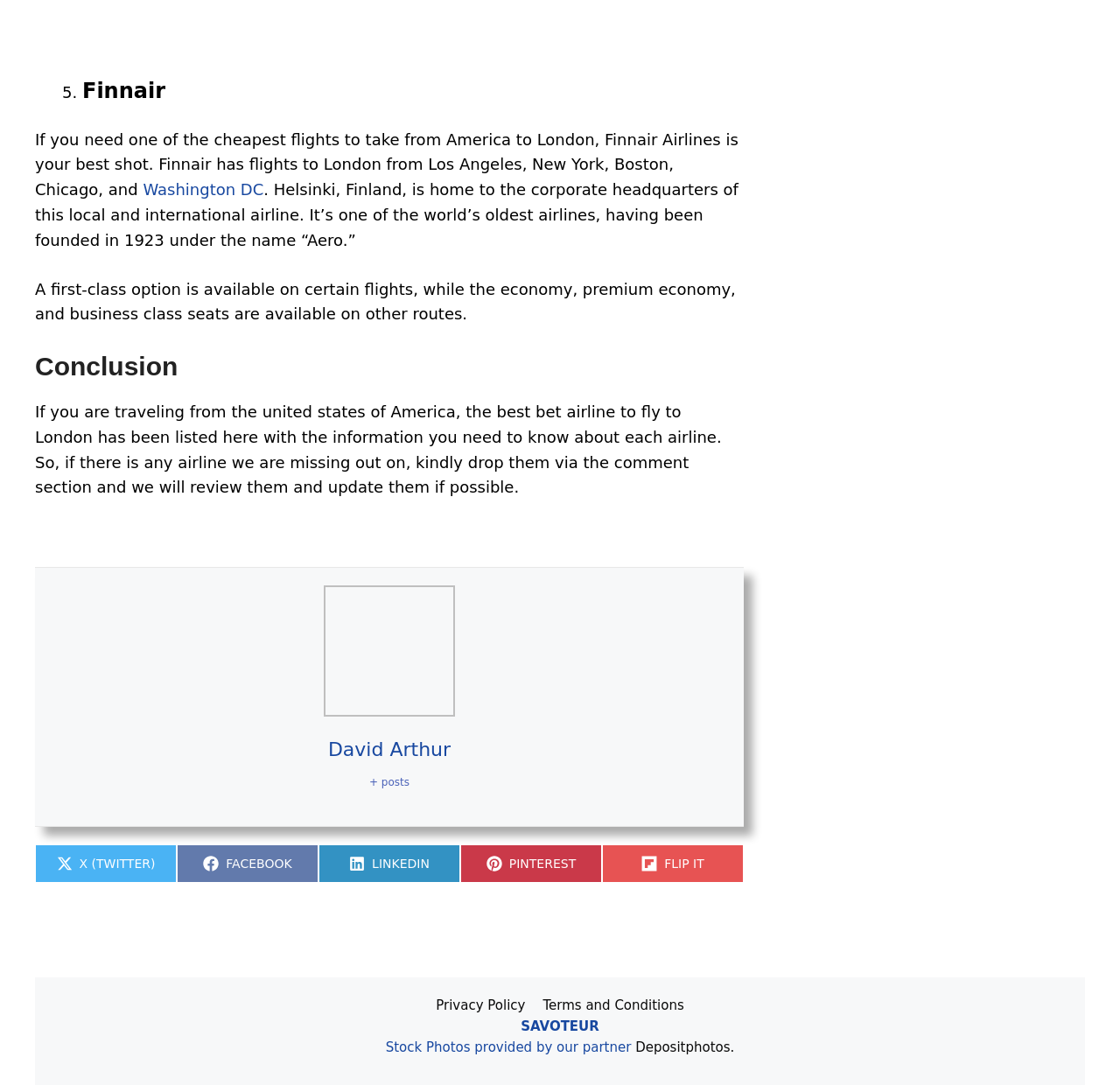Determine the bounding box coordinates of the region to click in order to accomplish the following instruction: "Check the Privacy Policy". Provide the coordinates as four float numbers between 0 and 1, specifically [left, top, right, bottom].

[0.389, 0.92, 0.469, 0.934]